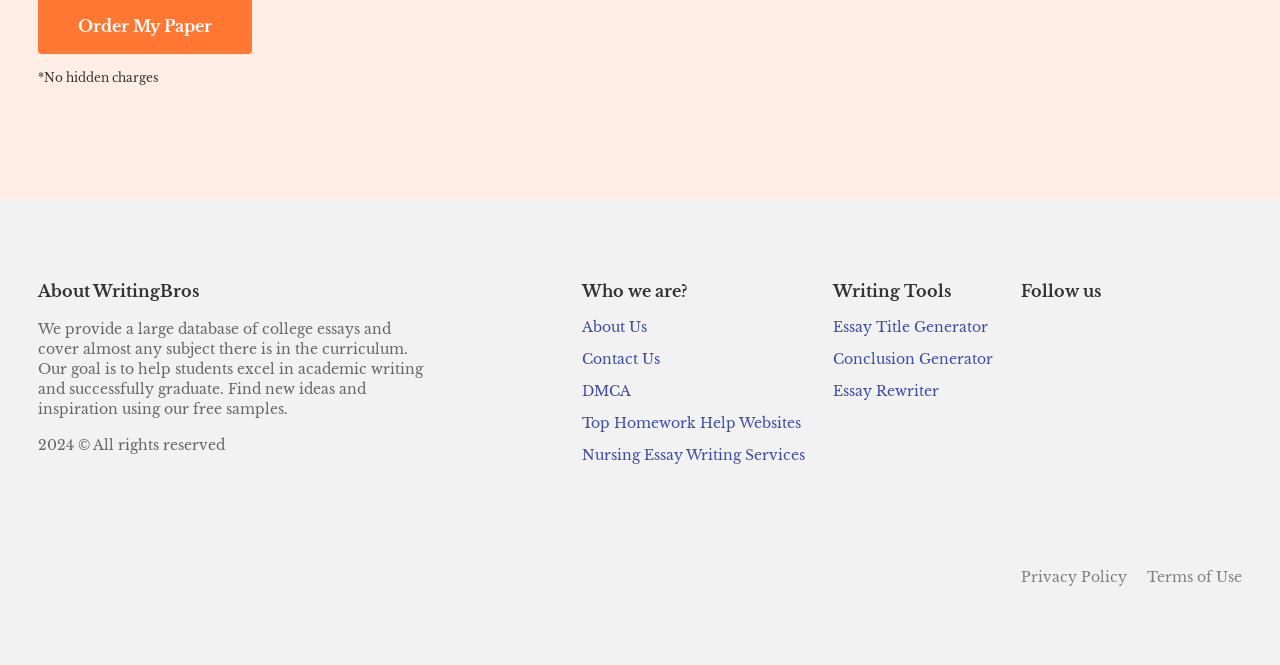Please predict the bounding box coordinates (top-left x, top-left y, bottom-right x, bottom-right y) for the UI element in the screenshot that fits the description: Terms of Use

[0.896, 0.854, 0.97, 0.881]